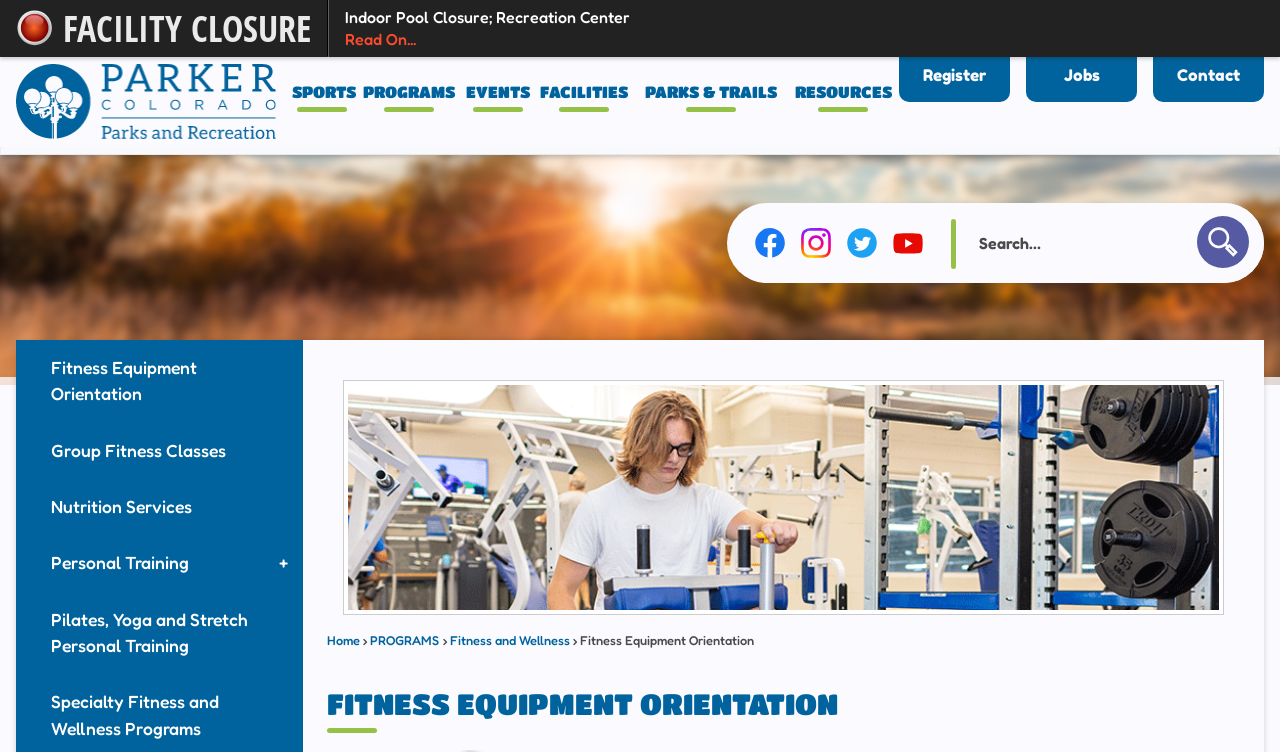Pinpoint the bounding box coordinates of the area that should be clicked to complete the following instruction: "Go to the 'Fitness and Wellness' page". The coordinates must be given as four float numbers between 0 and 1, i.e., [left, top, right, bottom].

[0.351, 0.842, 0.445, 0.862]